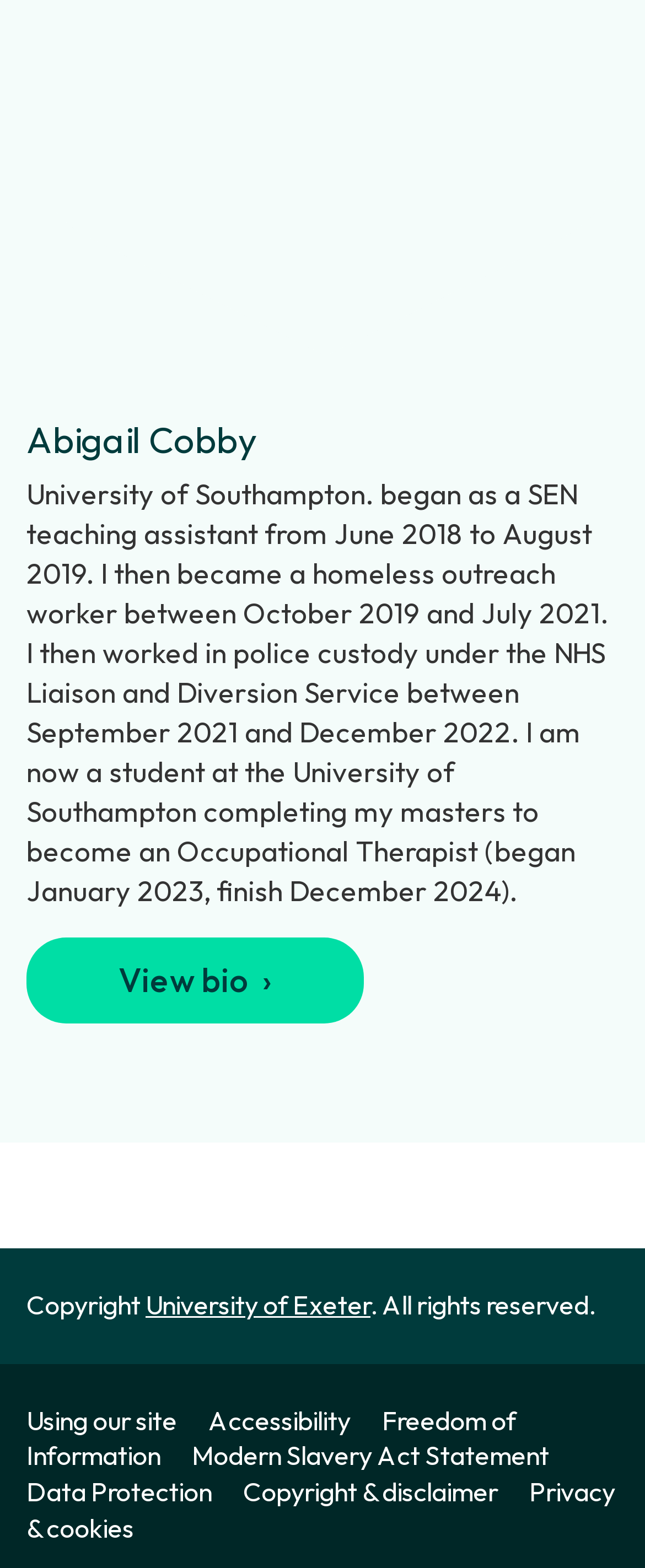Pinpoint the bounding box coordinates of the element to be clicked to execute the instruction: "Learn about using the site".

[0.041, 0.895, 0.315, 0.916]